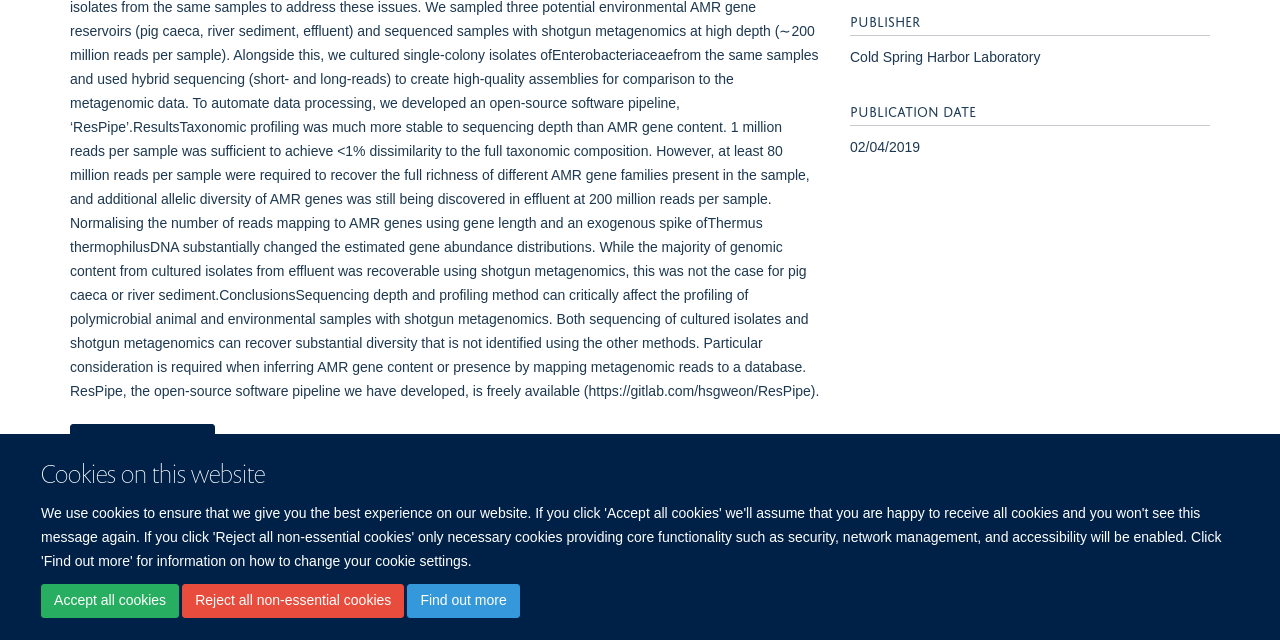Given the following UI element description: "Accept all cookies", find the bounding box coordinates in the webpage screenshot.

[0.032, 0.912, 0.14, 0.965]